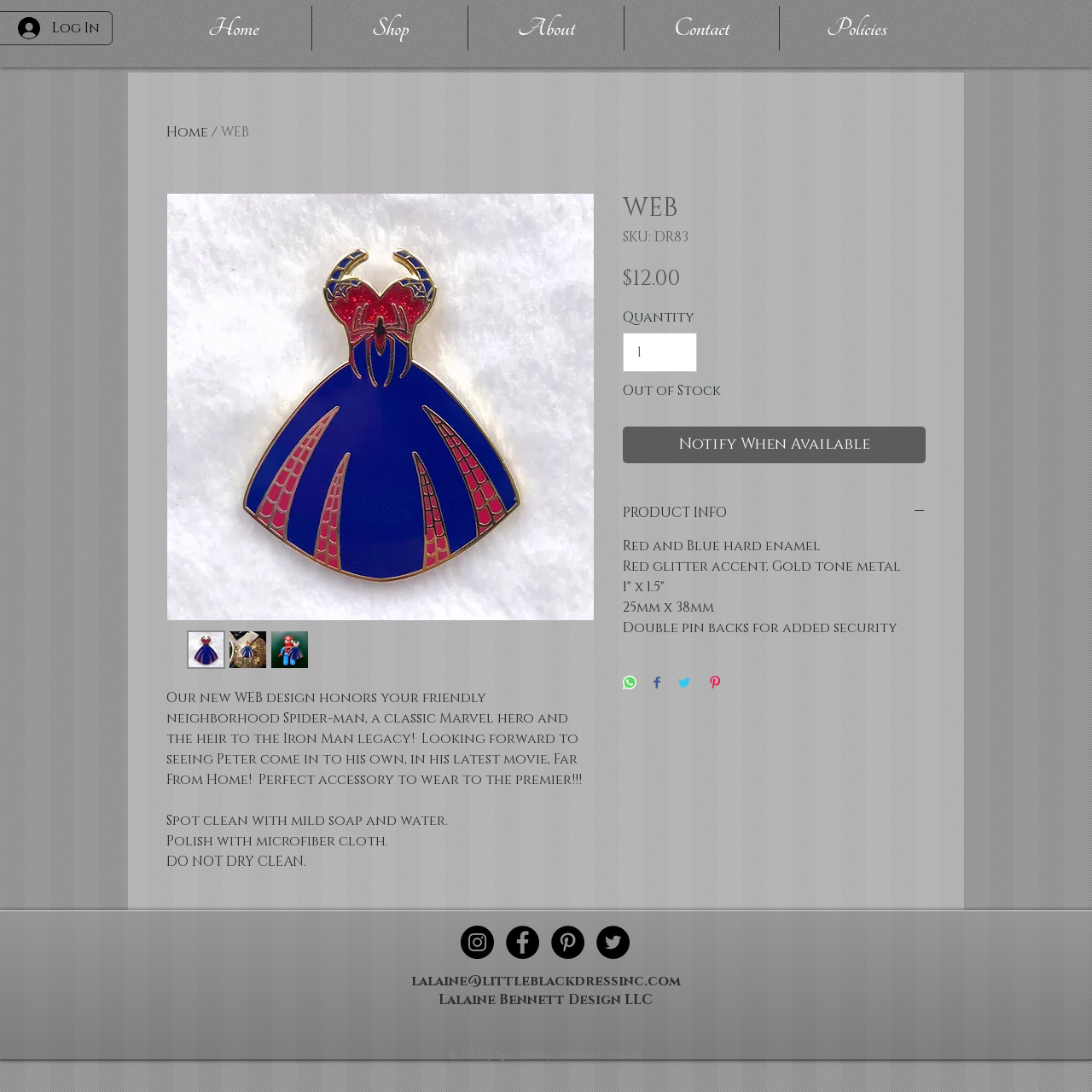What is the company name?
Respond with a short answer, either a single word or a phrase, based on the image.

Lalaine Bennett Design LLC